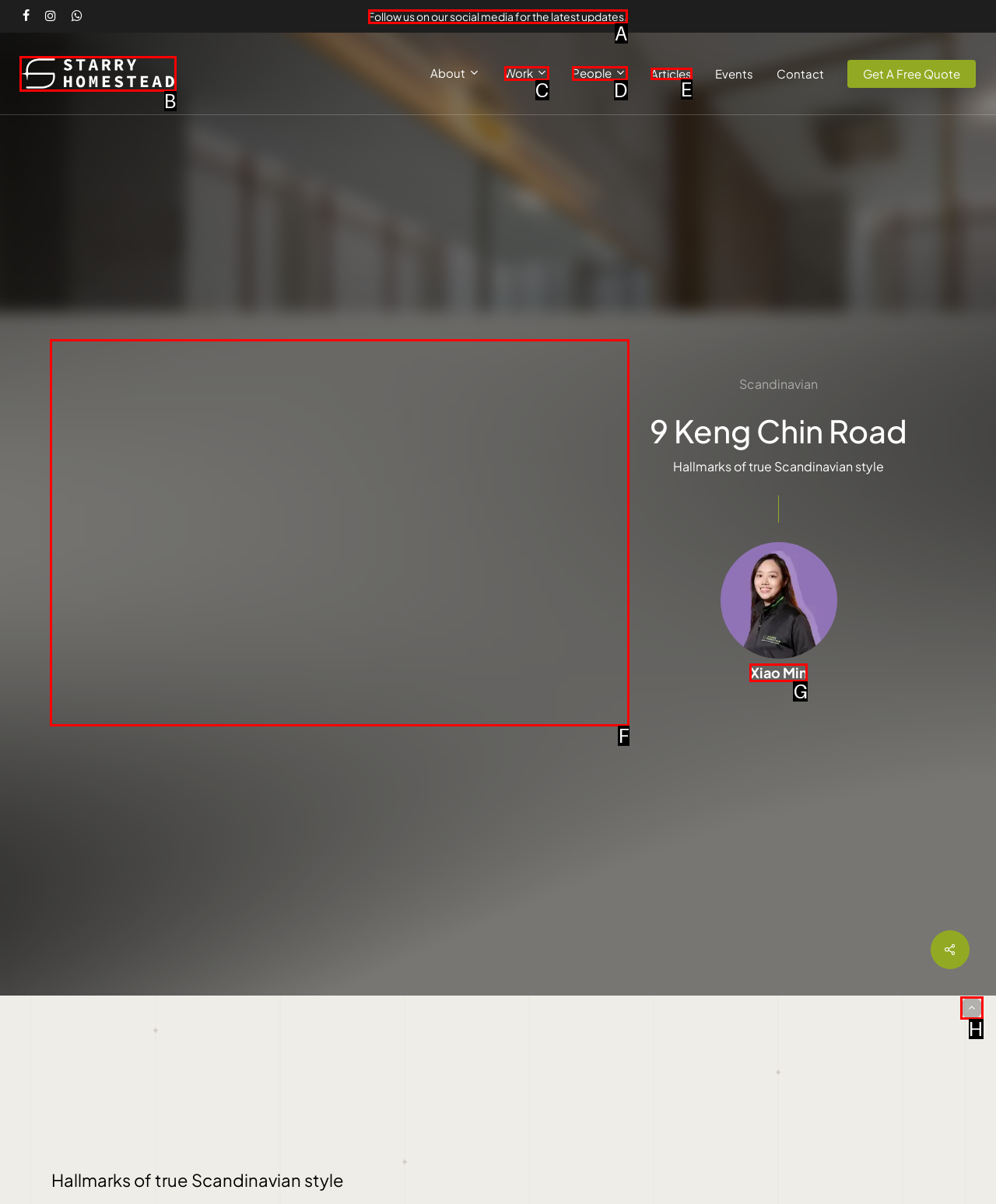Which option is described as follows: X
Answer with the letter of the matching option directly.

None